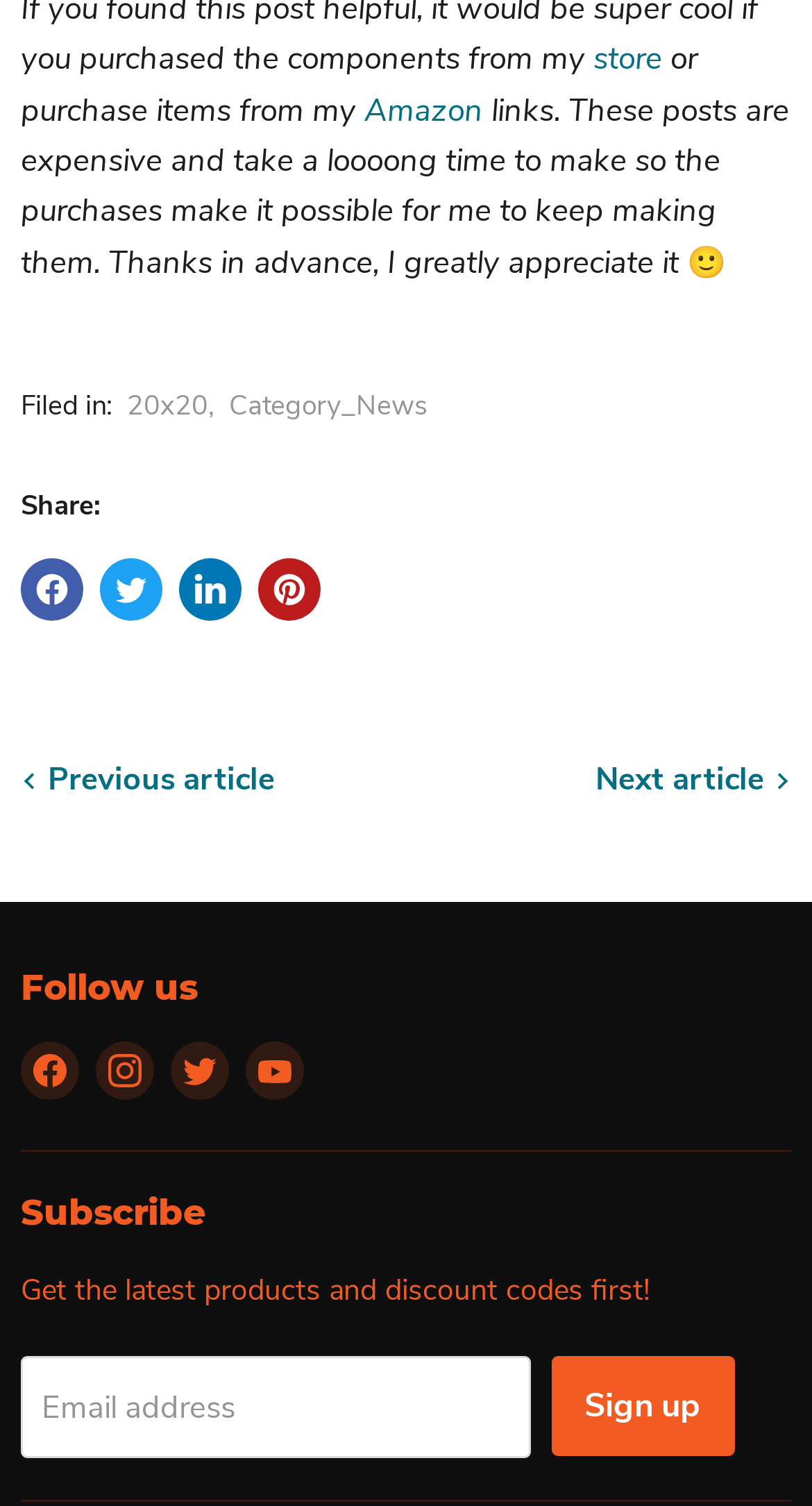Determine the bounding box for the UI element that matches this description: "Share on Facebook".

[0.026, 0.37, 0.103, 0.411]